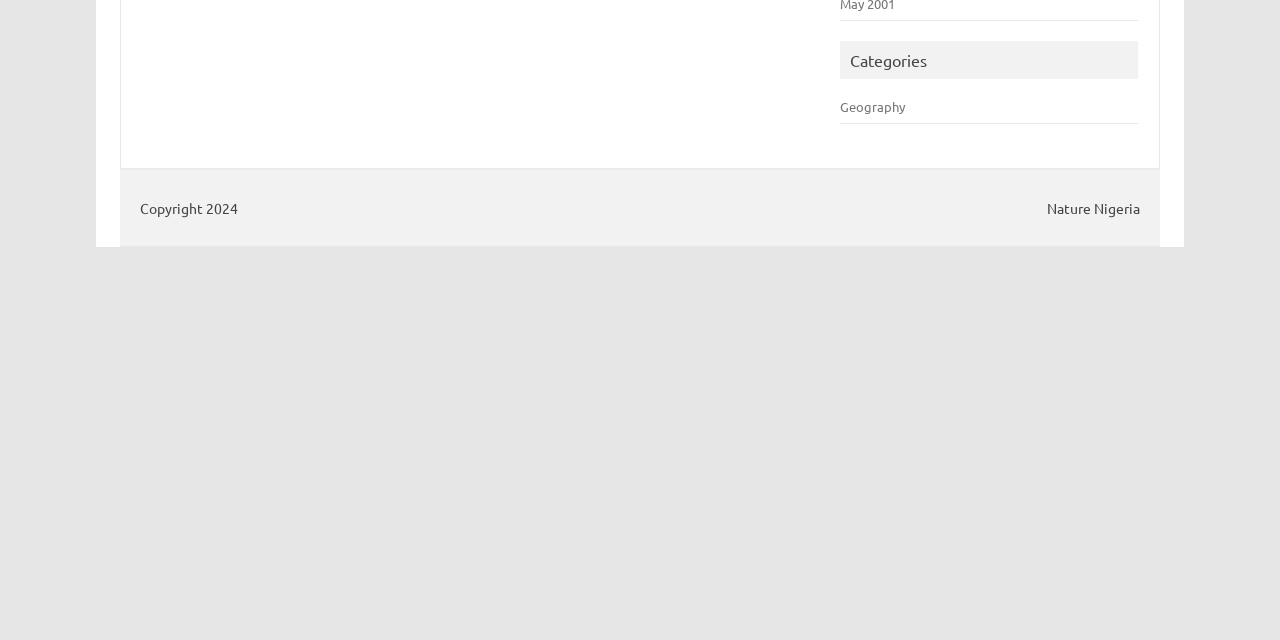Given the element description: "Geography", predict the bounding box coordinates of this UI element. The coordinates must be four float numbers between 0 and 1, given as [left, top, right, bottom].

[0.657, 0.153, 0.707, 0.18]